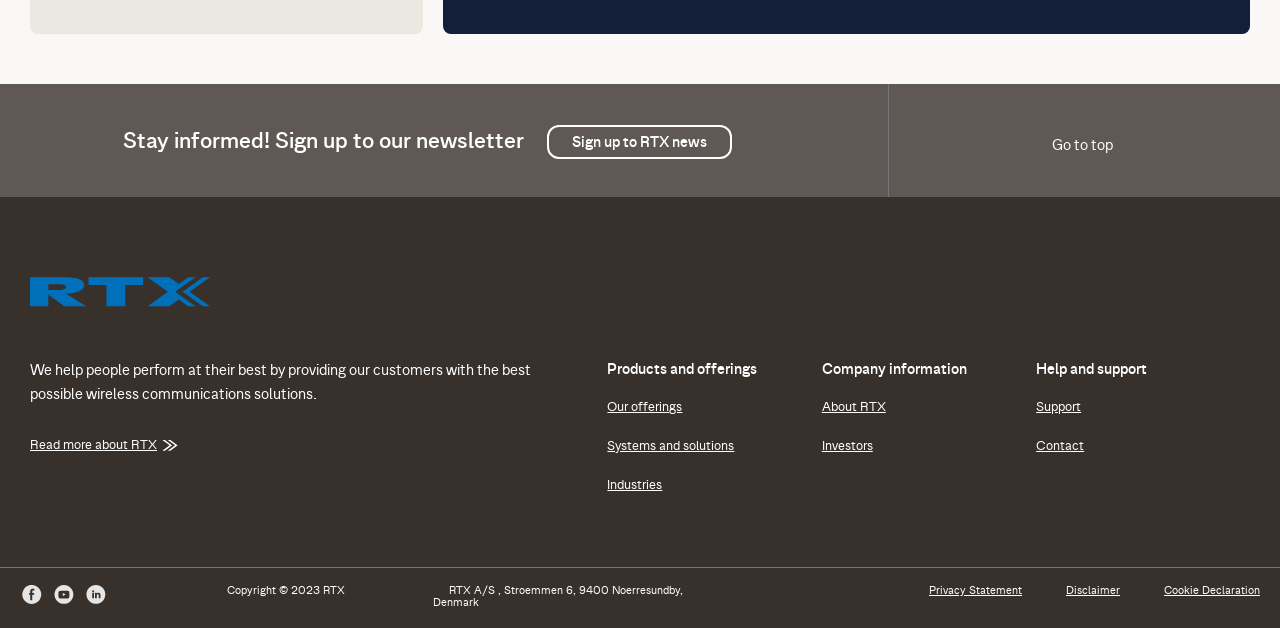Provide a brief response to the question below using a single word or phrase: 
What is the company's address?

Stroemmen 6, 9400 Noerresundby, Denmark